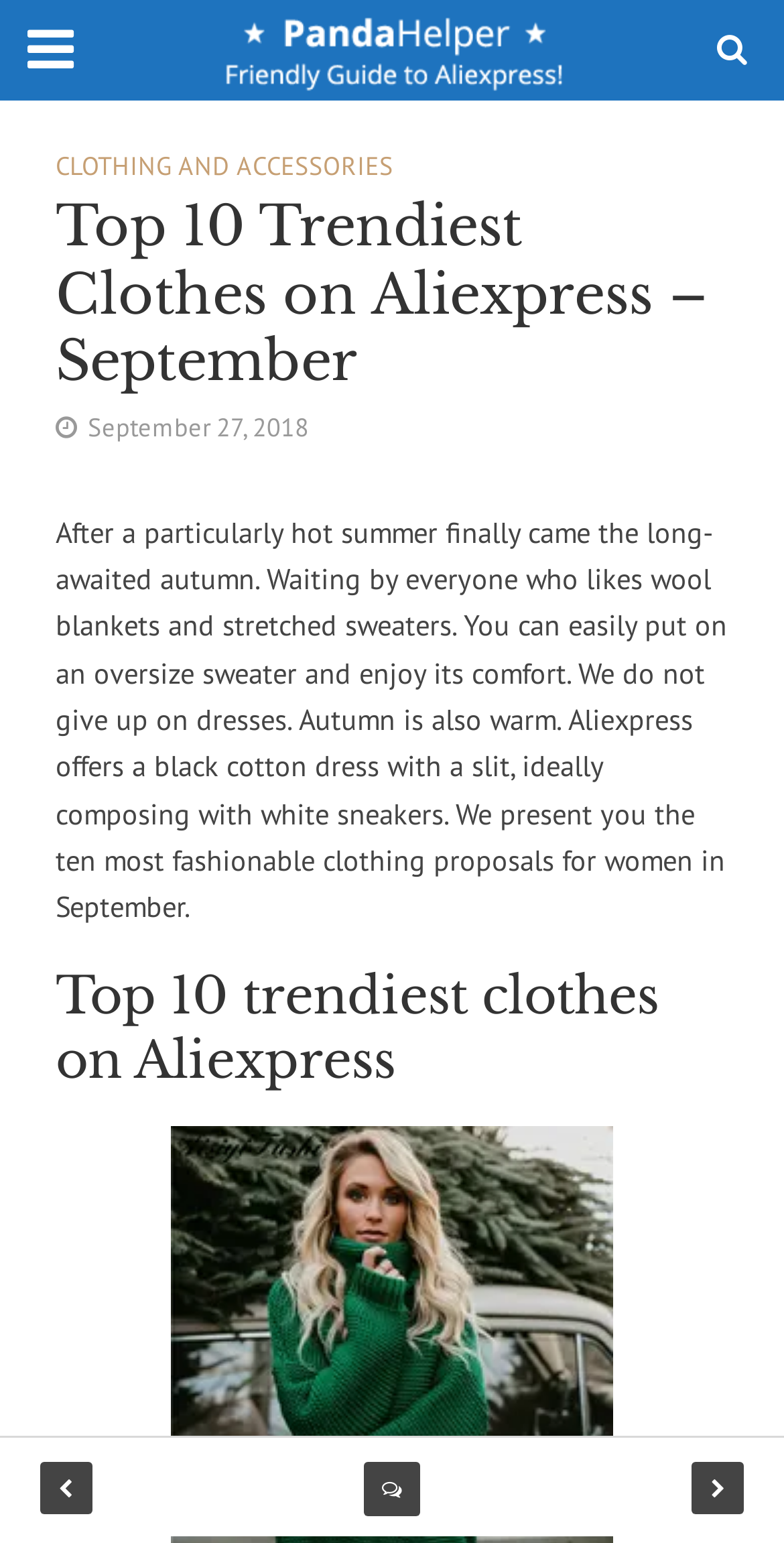Create an in-depth description of the webpage, covering main sections.

The webpage is about the top 10 trendiest clothes on Aliexpress for September. At the top, there is a header section with a link to "CLOTHING AND ACCESSORIES" and a heading that reads "Top 10 Trendiest Clothes on Aliexpress – September". Below this, there is a date "September 27, 2018" displayed. 

Following this, there is a paragraph of text that discusses the arrival of autumn and the comfort of wearing sweaters and dresses during this season. It also mentions Aliexpress's offerings, including a black cotton dress with a slit and white sneakers.

Below the paragraph, there is a heading that reads "Top 10 trendiest clothes on Aliexpress". 

At the very top of the page, there is a link to an unknown destination. At the bottom of the page, there are three links: one to "Beautiful Wedding Dresses on a Budget from Aliexpress", another to "Swimsuits on Aliexpress: Top 10 Bikins for Hot Summer", and a third to a comment section.